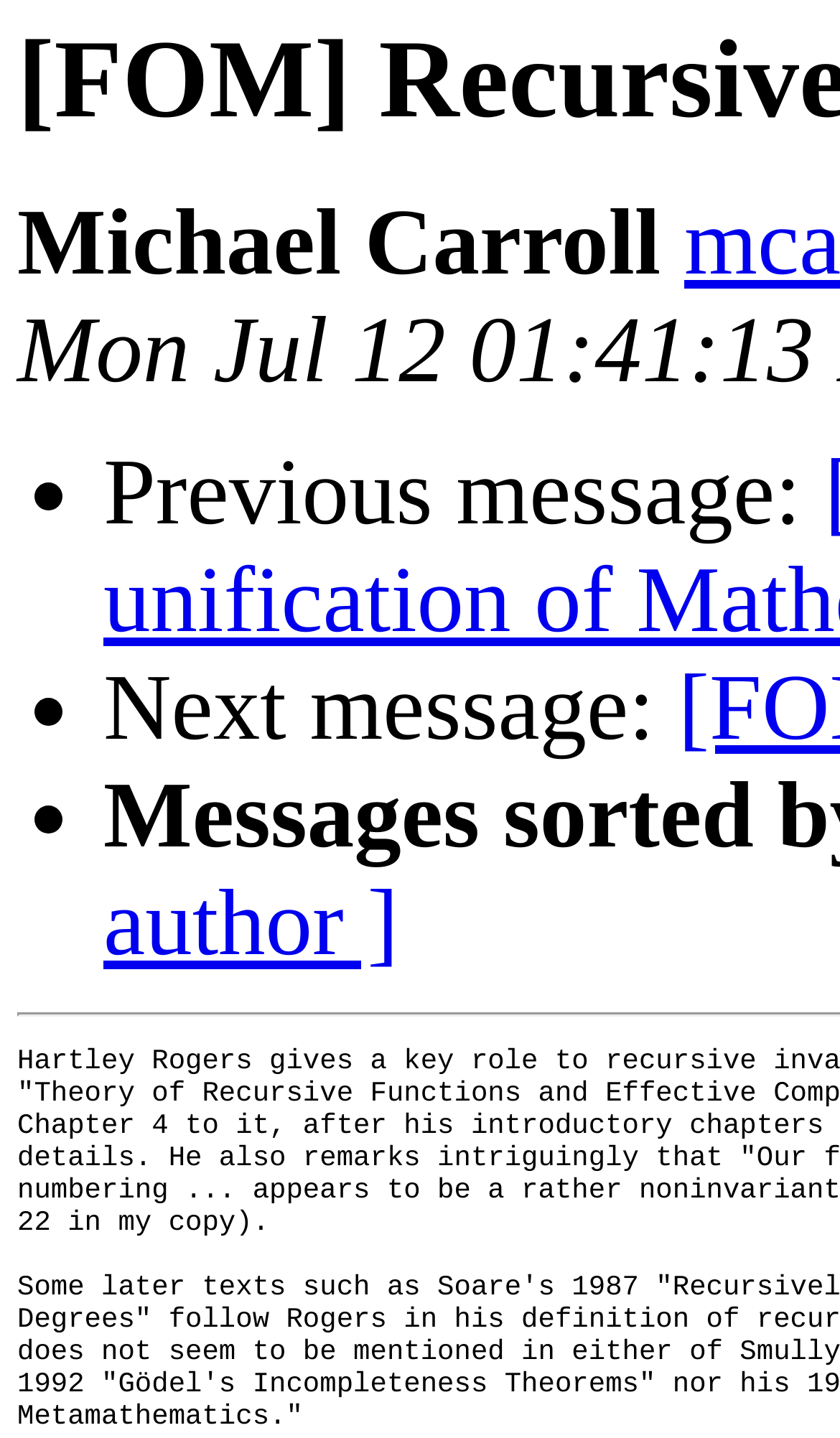What is the main heading displayed on the webpage? Please provide the text.

[FOM] Recursive invariance